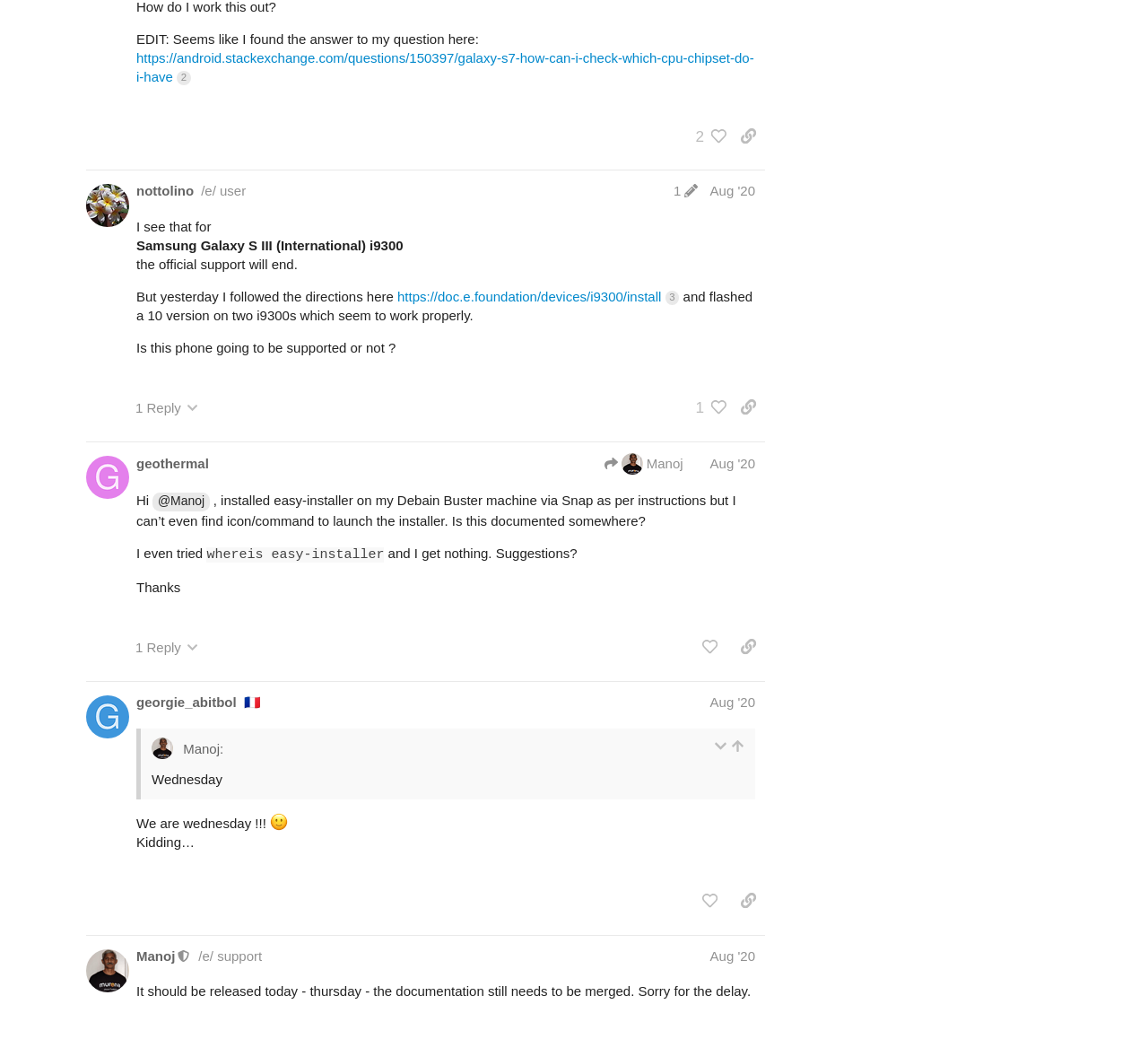Identify the bounding box coordinates for the region of the element that should be clicked to carry out the instruction: "copy a link to this post to clipboard". The bounding box coordinates should be four float numbers between 0 and 1, i.e., [left, top, right, bottom].

[0.637, 0.133, 0.666, 0.163]